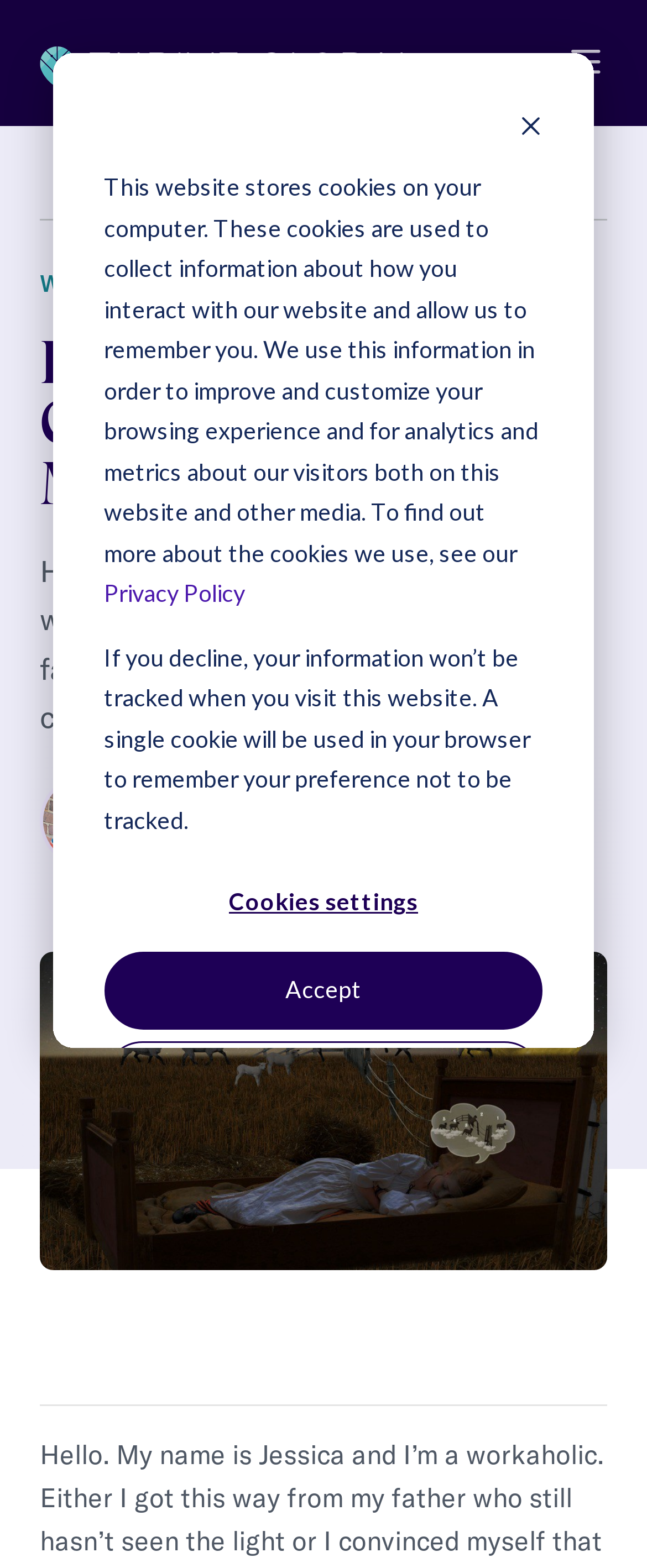Using the information in the image, give a detailed answer to the following question: What is the topic of the article?

The topic of the article can be inferred from the title 'How Leaving The Corporate World Left Me With A Scar', which suggests that the article is about the author's experience of leaving the corporate world.